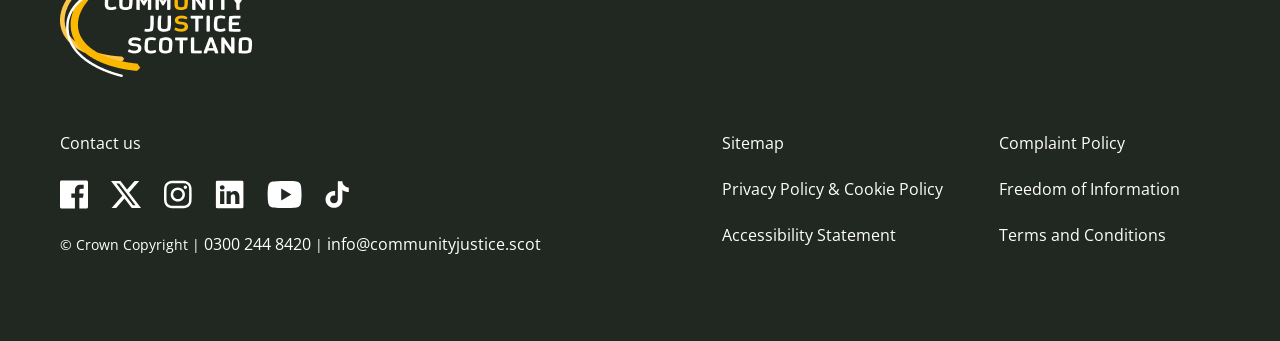Please determine the bounding box coordinates of the element to click on in order to accomplish the following task: "View Sitemap". Ensure the coordinates are four float numbers ranging from 0 to 1, i.e., [left, top, right, bottom].

[0.564, 0.377, 0.612, 0.459]